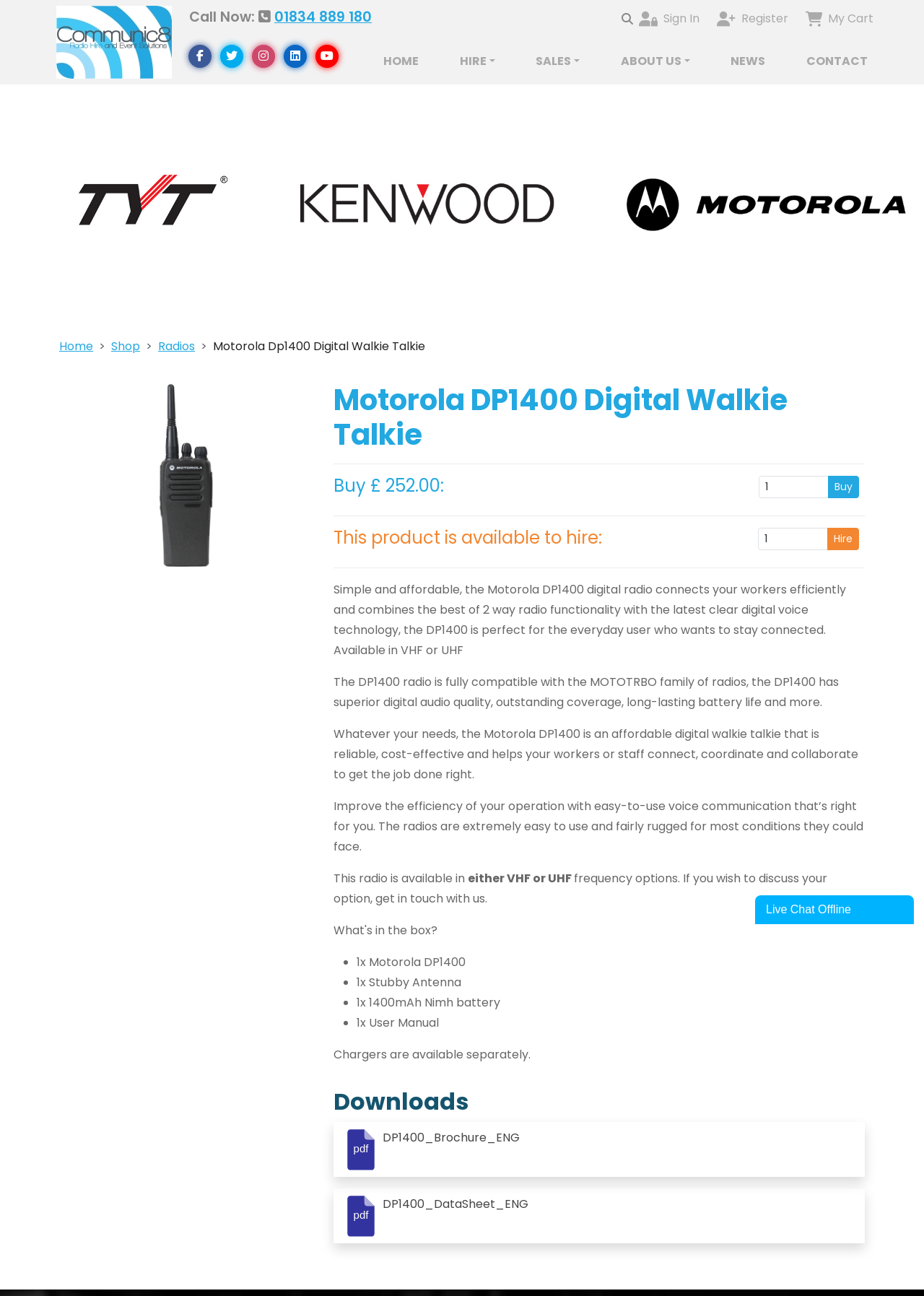Locate the bounding box coordinates of the element's region that should be clicked to carry out the following instruction: "Search for something". The coordinates need to be four float numbers between 0 and 1, i.e., [left, top, right, bottom].

[0.666, 0.006, 0.691, 0.024]